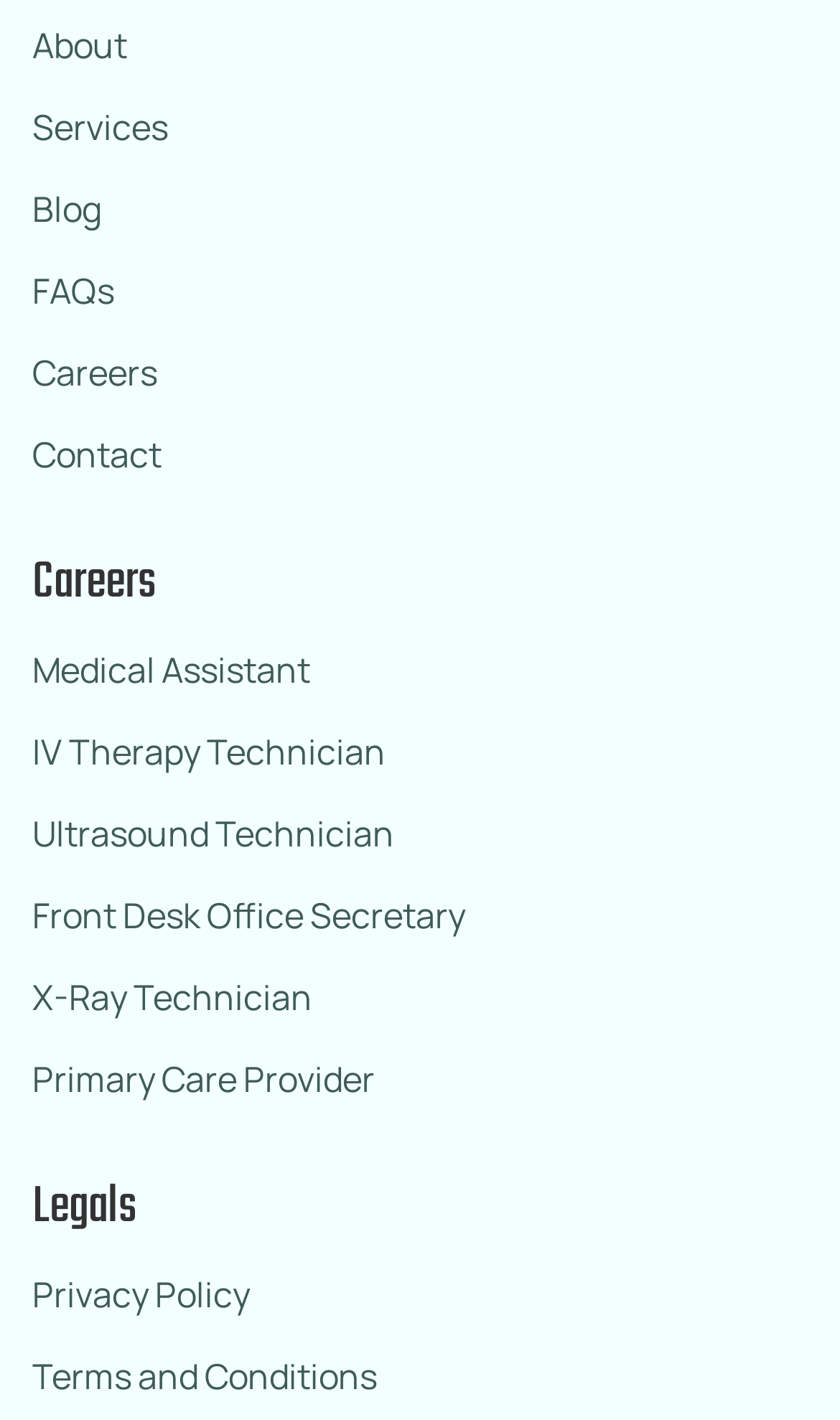Analyze the image and deliver a detailed answer to the question: How many links are there under 'Careers'?

I counted the number of links under the 'Careers' heading, which are 'Medical Assistant', 'IV Therapy Technician', 'Ultrasound Technician', 'Front Desk Office Secretary', 'X-Ray Technician', 'Primary Care Provider', and found 7 links.